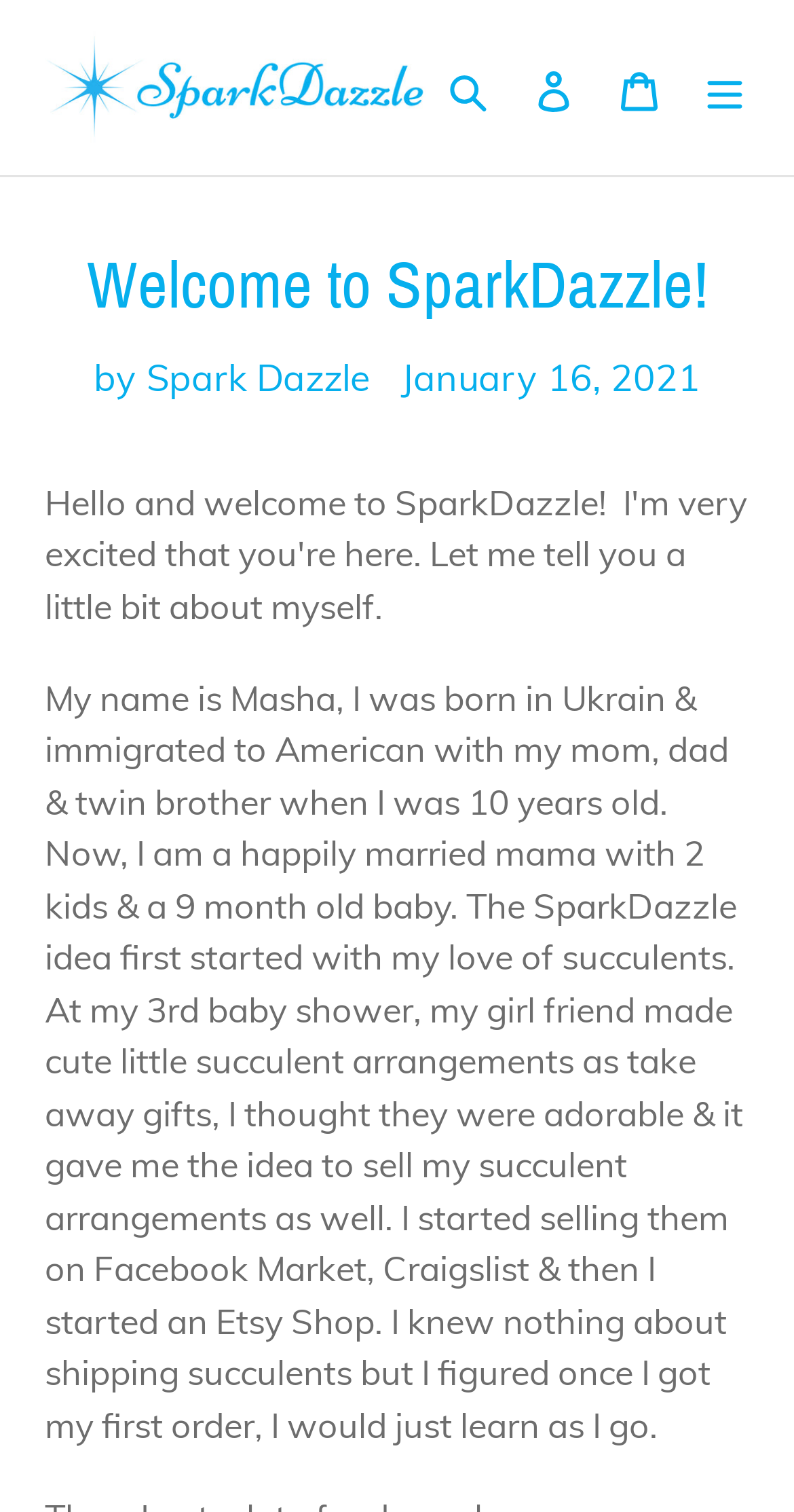Answer the question below in one word or phrase:
How many children does the author have?

2